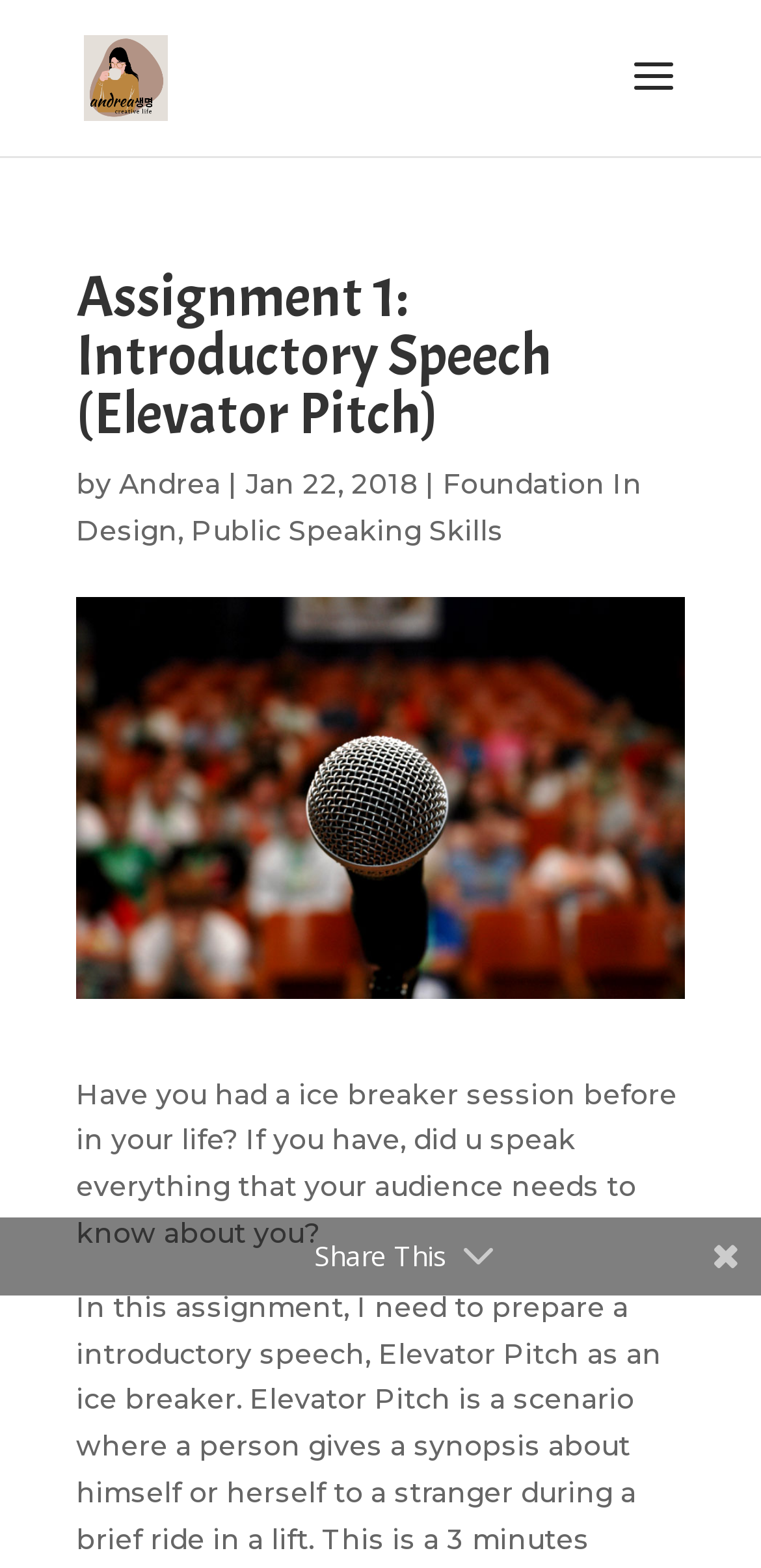Answer the question using only one word or a concise phrase: What is the date of publication of this article?

Jan 22, 2018